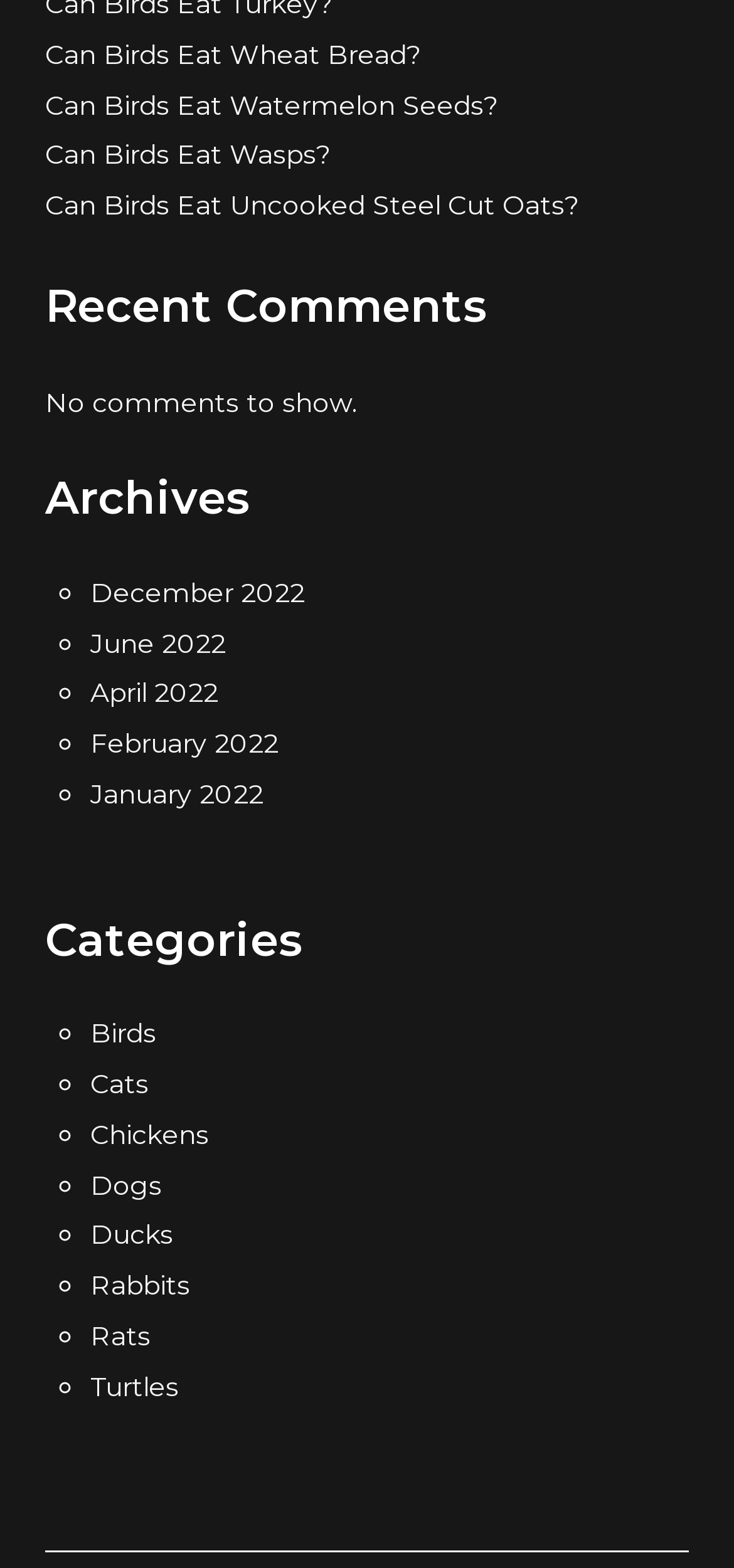Highlight the bounding box coordinates of the element you need to click to perform the following instruction: "Click on 'Can Birds Eat Wheat Bread?'."

[0.062, 0.024, 0.574, 0.046]